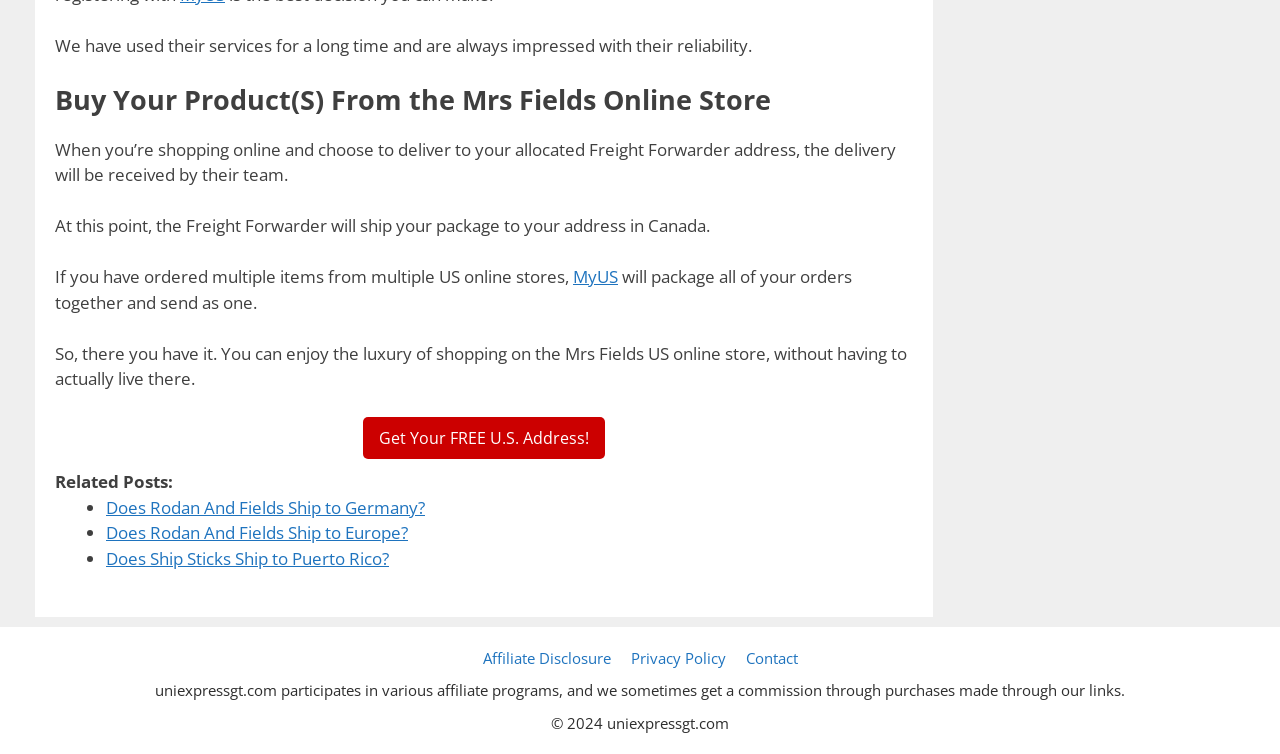Please specify the bounding box coordinates of the clickable region necessary for completing the following instruction: "Visit 'MyUS'". The coordinates must consist of four float numbers between 0 and 1, i.e., [left, top, right, bottom].

[0.448, 0.352, 0.483, 0.382]